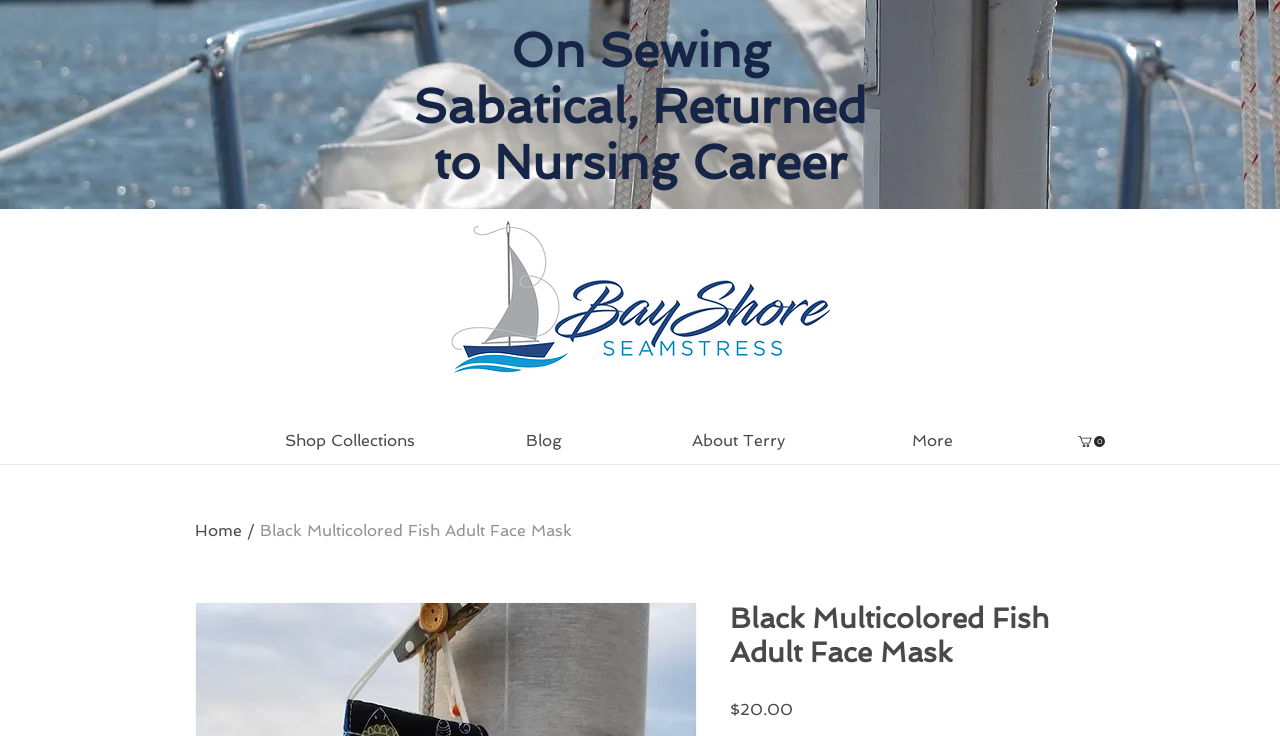Generate a thorough caption that explains the contents of the webpage.

The webpage is about a product, specifically a Black Multicolored Fish Adult Face Mask. At the top of the page, there is a slideshow region that takes up the full width of the page, displaying an image with a scene of a boat. Below the slideshow, there is a logo image of Bay Shore Seamstress, positioned near the top-left corner of the page.

To the right of the logo, there is a navigation menu with links to "Shop Collections", "Blog", "About Terry", and "More". Below the navigation menu, there is a cart button with 0 items, accompanied by an SVG icon.

Further down the page, there is a breadcrumb navigation section with links to "Home" and the current product page, separated by a slash. Below this section, there is a heading that reads "Black Multicolored Fish Adult Face Mask", which is the title of the product. The product title is followed by the price, "$20.00", and a label that says "Price".

There are no other images on the page besides the slideshow image, the logo, and the SVG icon. The overall content of the page is focused on presenting the product information, with a clear and simple layout.